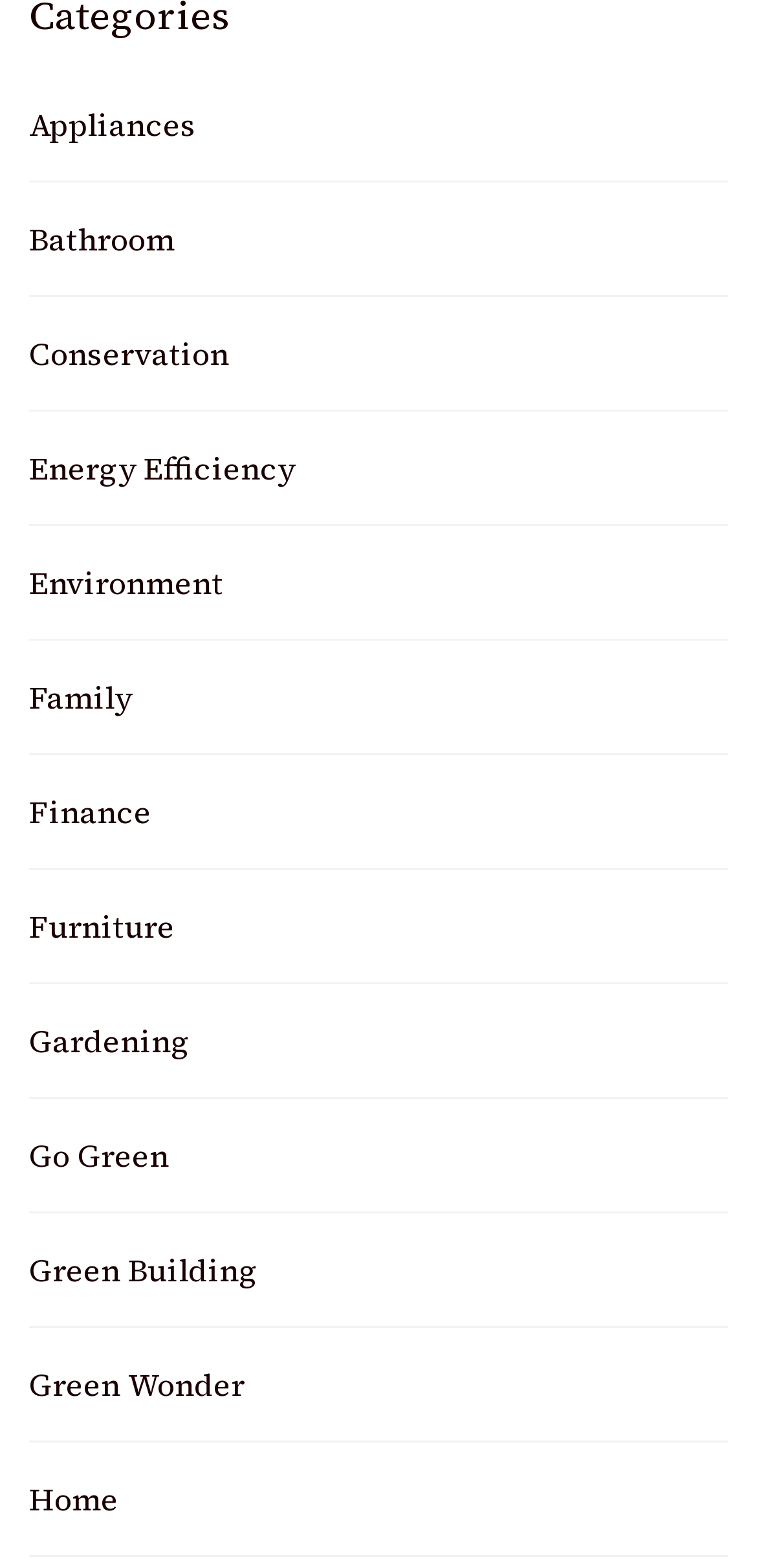Determine the bounding box coordinates for the clickable element to execute this instruction: "View Conservation". Provide the coordinates as four float numbers between 0 and 1, i.e., [left, top, right, bottom].

[0.038, 0.208, 0.303, 0.243]